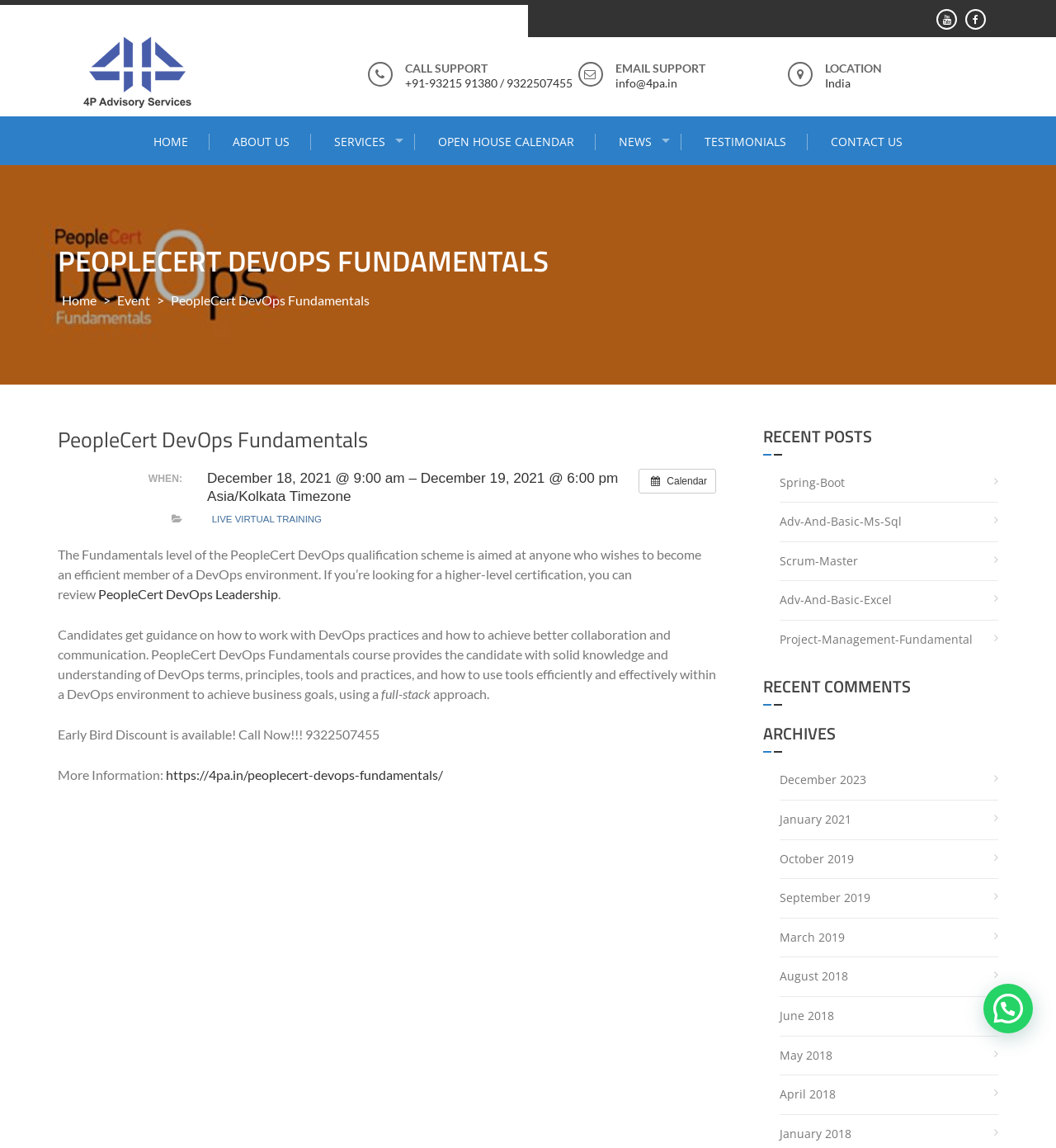Determine the bounding box coordinates of the region to click in order to accomplish the following instruction: "Check the location". Provide the coordinates as four float numbers between 0 and 1, specifically [left, top, right, bottom].

[0.782, 0.066, 0.806, 0.078]